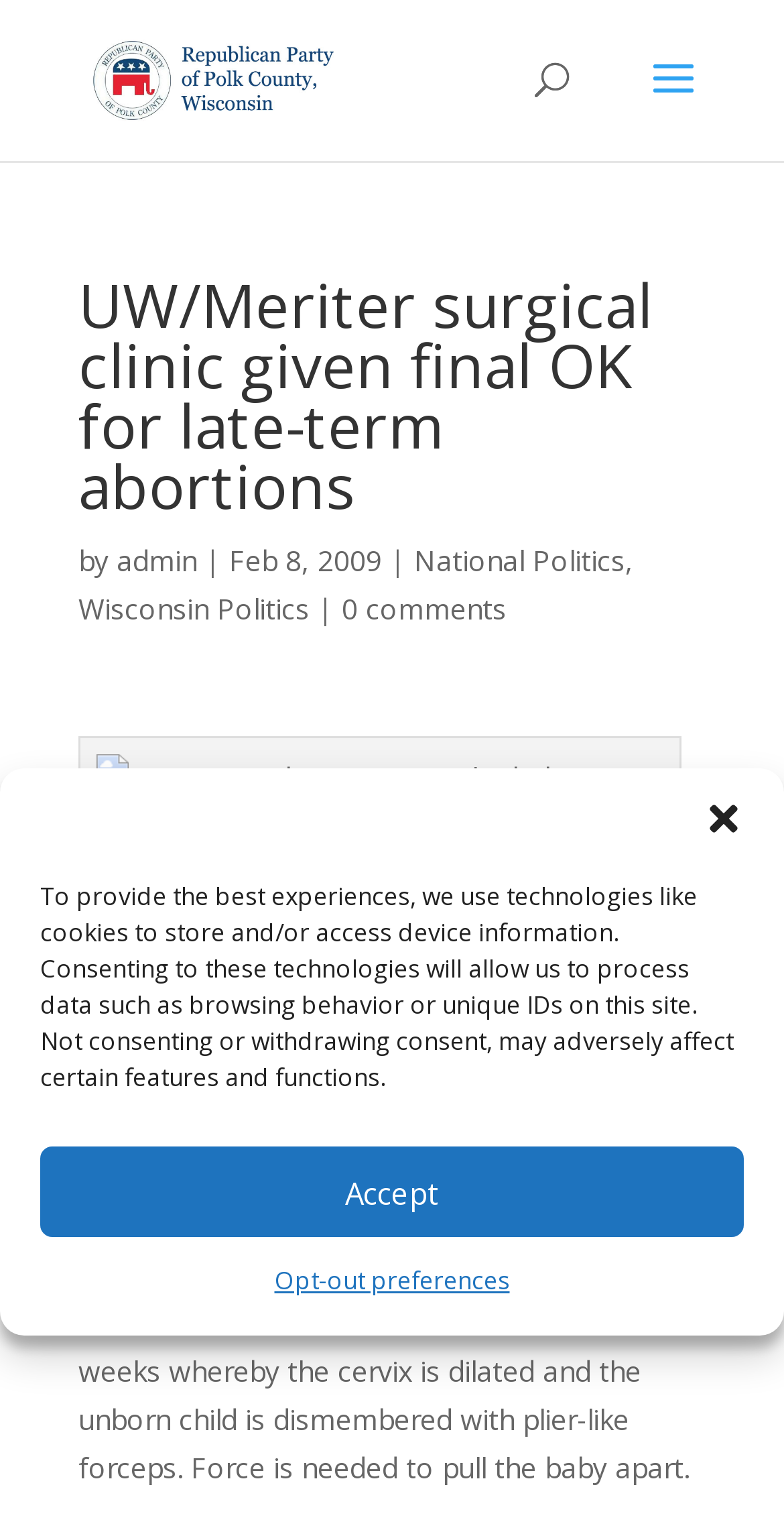What is the location of the Madison Surgery Center?
Can you give a detailed and elaborate answer to the question?

The location of the Madison Surgery Center can be found in the article text, which states 'The Madison Surgery Center board of directors today gave unanimous, final approval for a second-trimester abortion practice at their 1 South Park Street facility.'